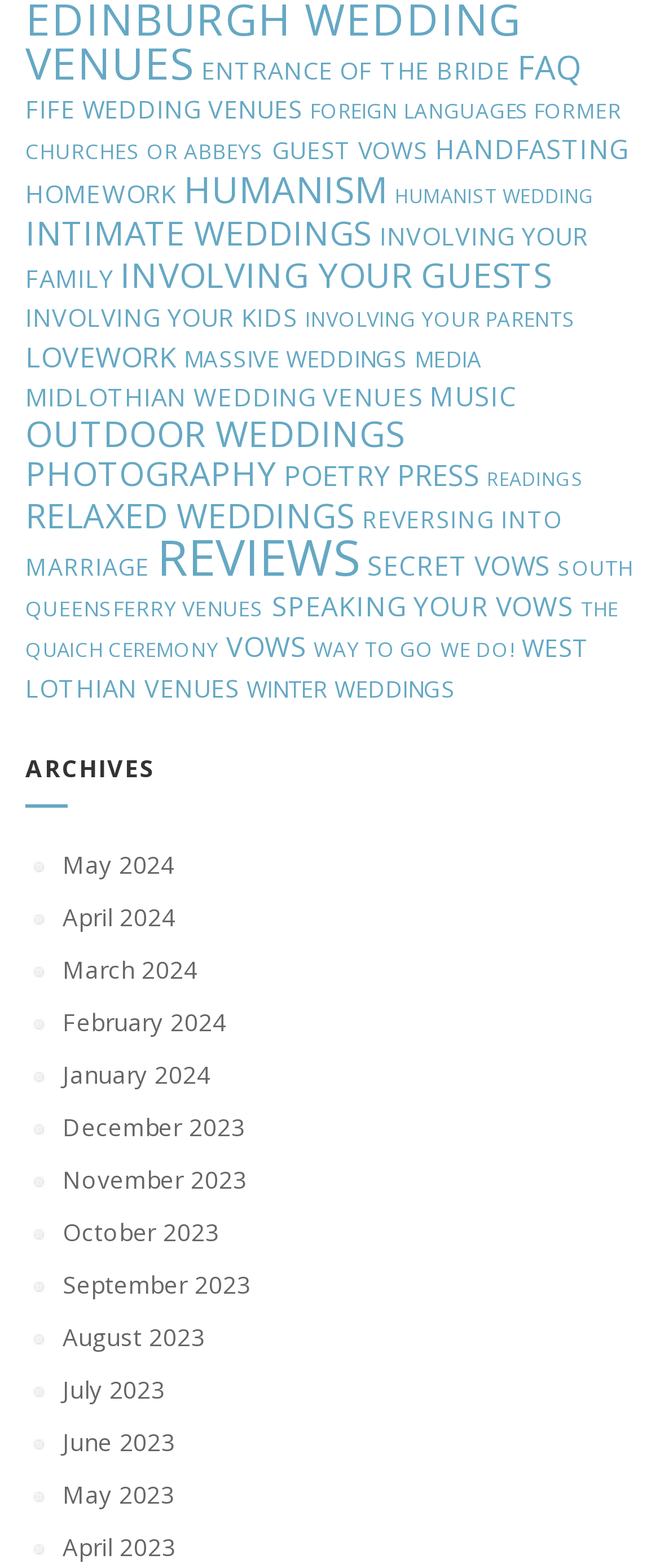Please predict the bounding box coordinates (top-left x, top-left y, bottom-right x, bottom-right y) for the UI element in the screenshot that fits the description: EAST LOTHIAN WEDDING VENUES

[0.038, 0.109, 0.811, 0.164]